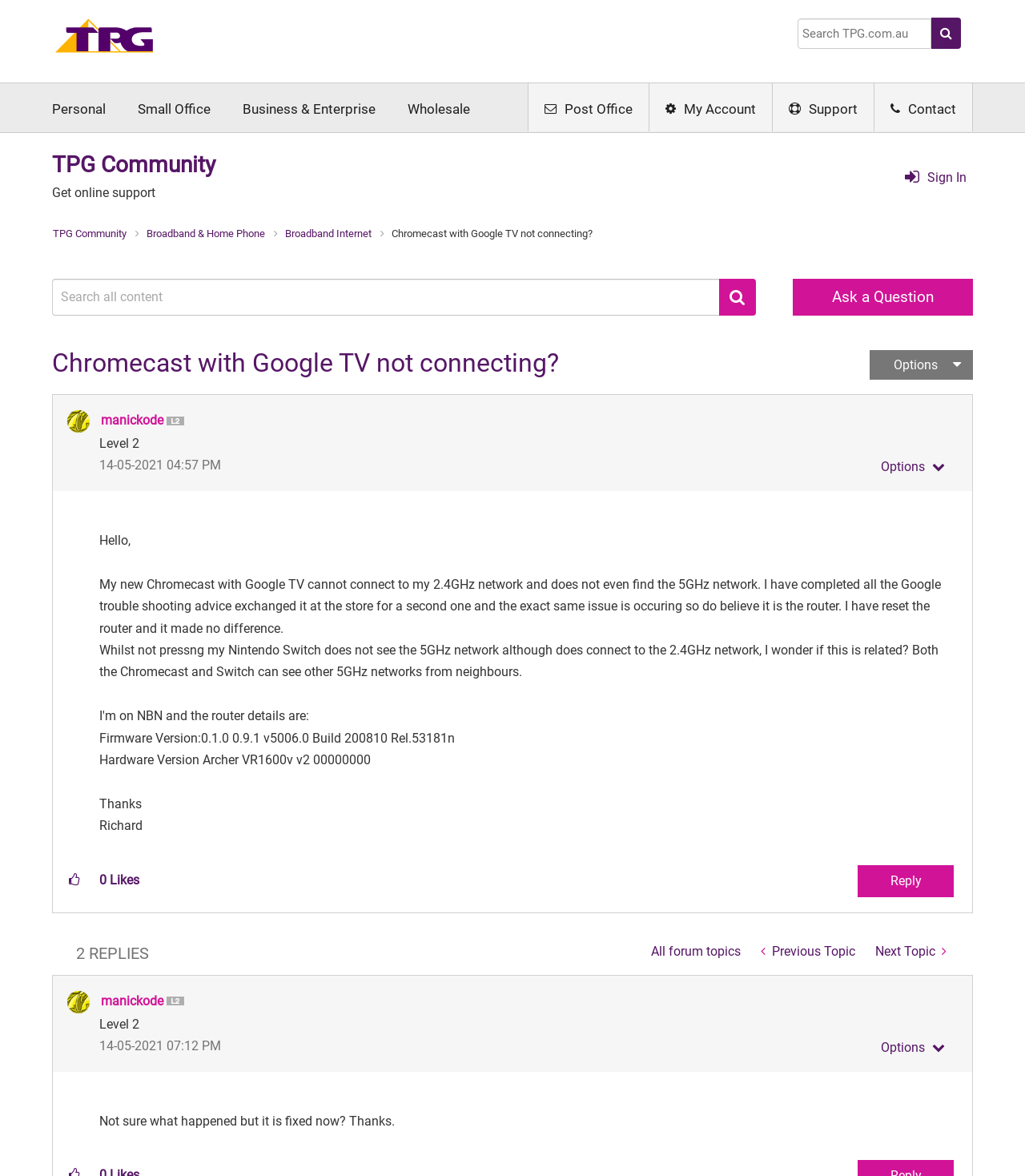Identify the bounding box coordinates of the clickable section necessary to follow the following instruction: "Sign in". The coordinates should be presented as four float numbers from 0 to 1, i.e., [left, top, right, bottom].

[0.875, 0.141, 0.913, 0.162]